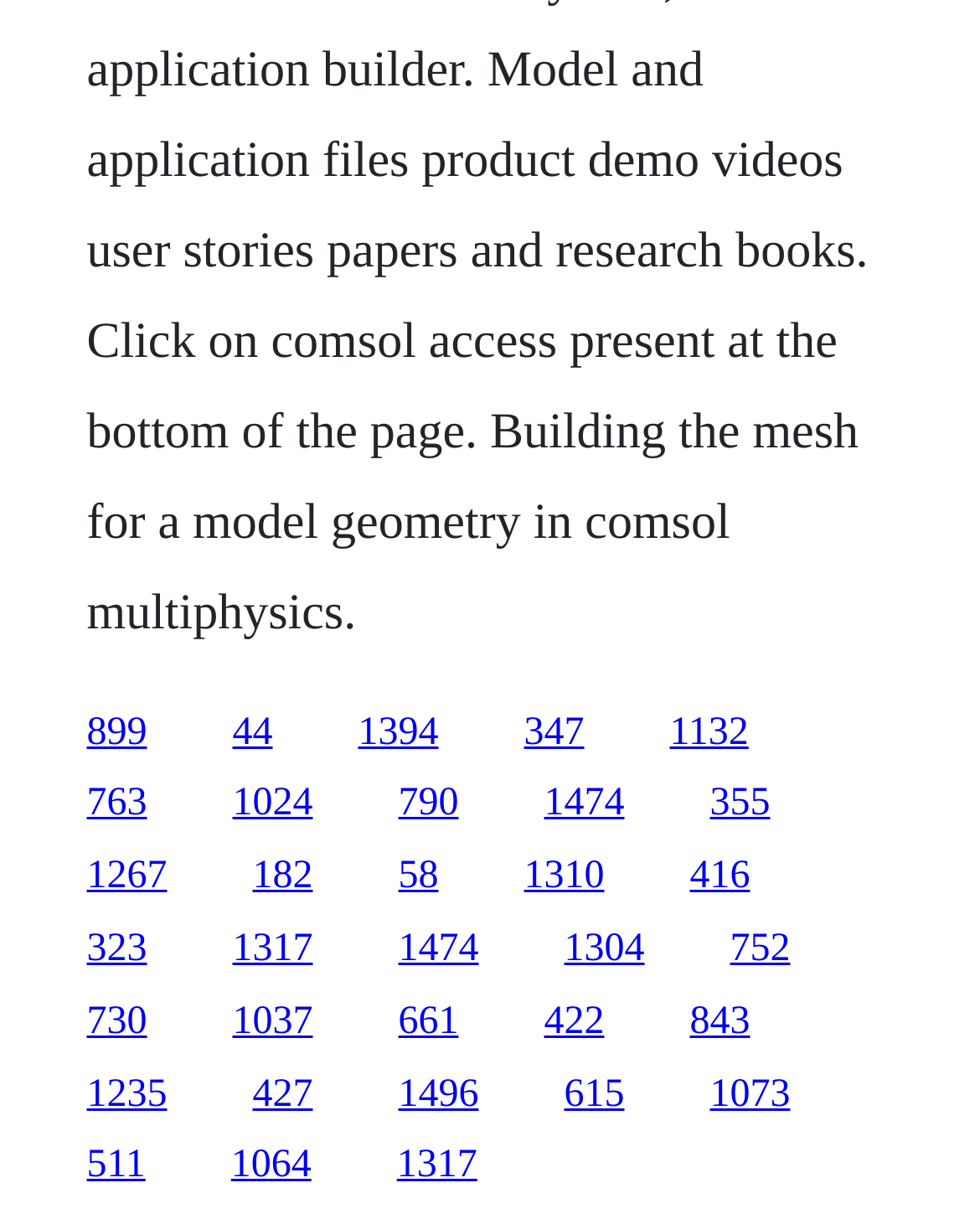With reference to the image, please provide a detailed answer to the following question: What is the horizontal position of the last link?

I looked at the bounding box coordinates of the last link, which is [0.724, 0.935, 0.806, 0.97]. The x1 coordinate is 0.724, which indicates the left edge of the link is at this horizontal position.